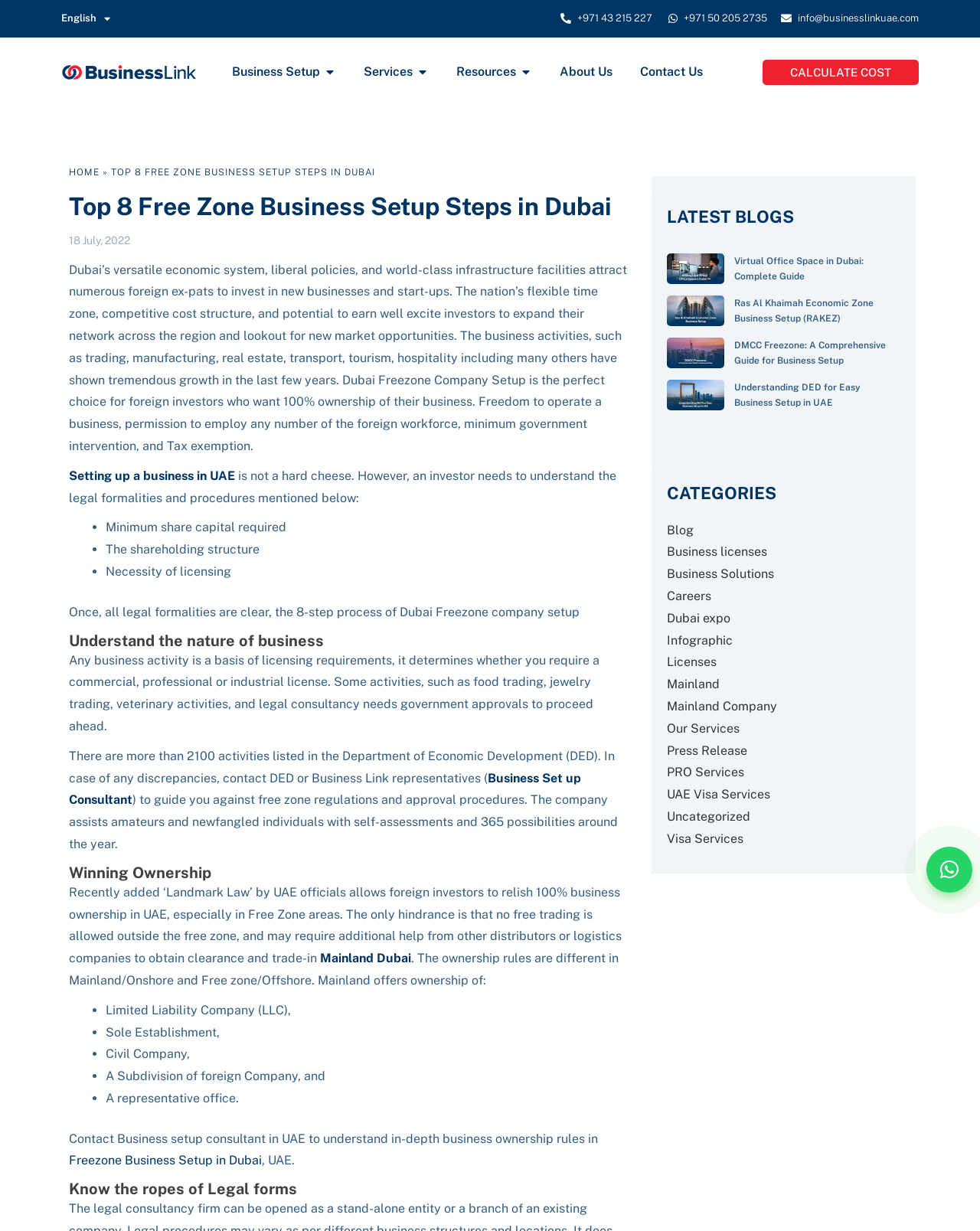Please identify the bounding box coordinates of the clickable area that will fulfill the following instruction: "Open the Business Setup menu". The coordinates should be in the format of four float numbers between 0 and 1, i.e., [left, top, right, bottom].

[0.237, 0.051, 0.327, 0.066]